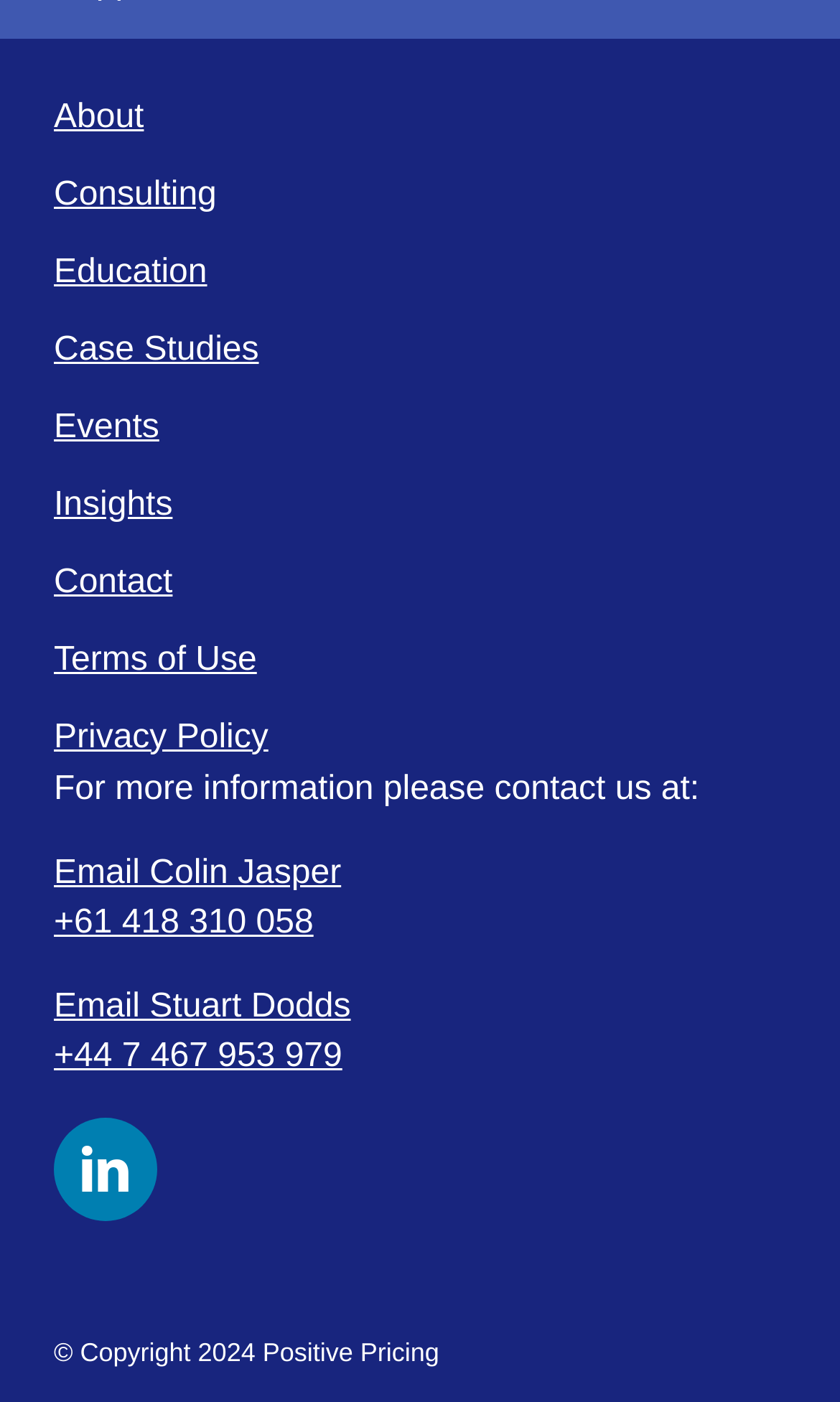Please identify the bounding box coordinates of the area that needs to be clicked to follow this instruction: "Go to Terms of Use".

[0.064, 0.457, 0.306, 0.483]